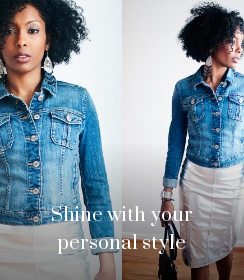Analyze the image and provide a detailed answer to the question: What is the message conveyed by the caption?

The caption 'Shine with your personal style' conveys the message of embracing and celebrating one's unique style, encouraging viewers to explore their personal aesthetics and feel empowered in their fashion choices.